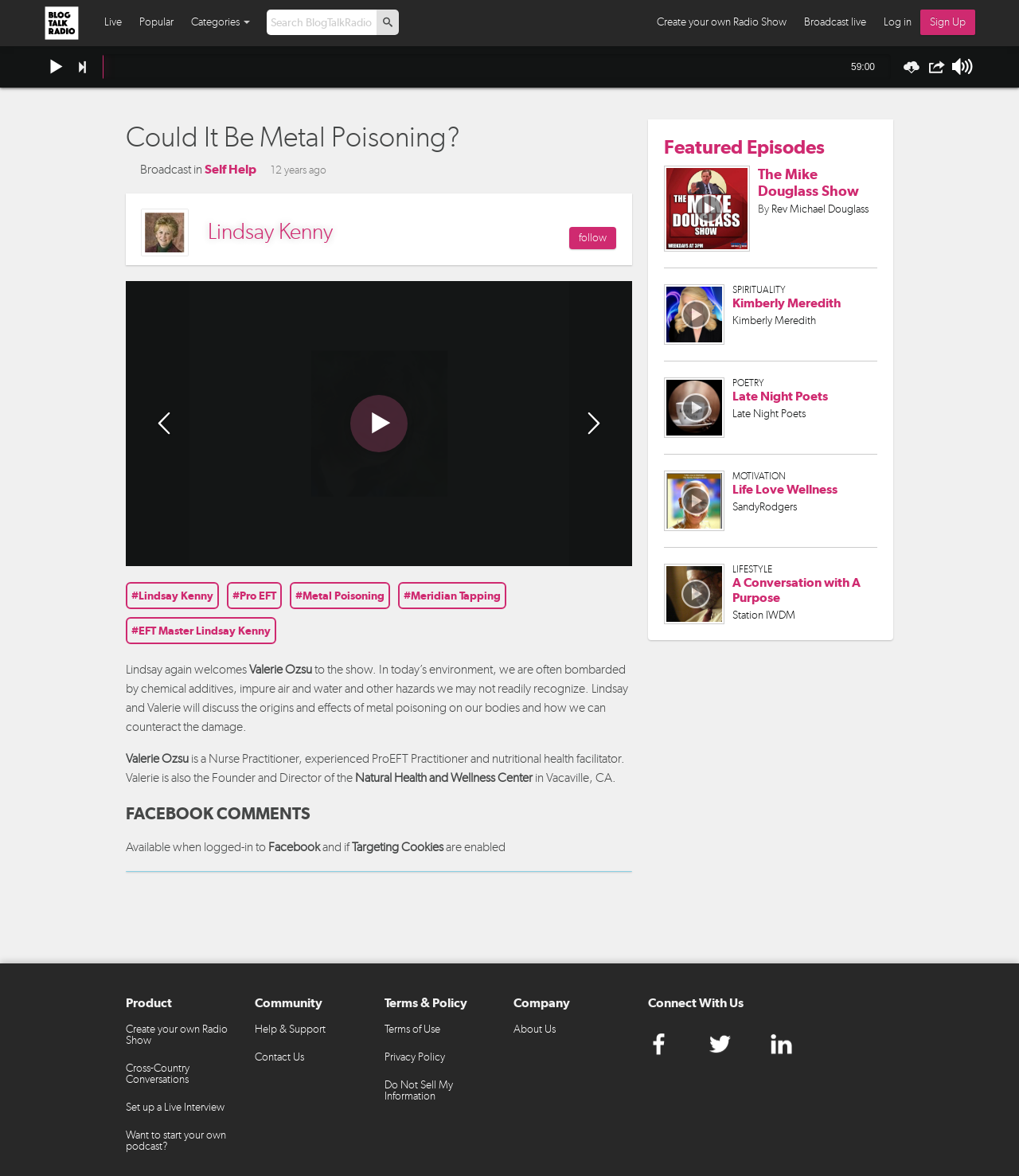Find and generate the main title of the webpage.

Could It Be Metal Poisoning?